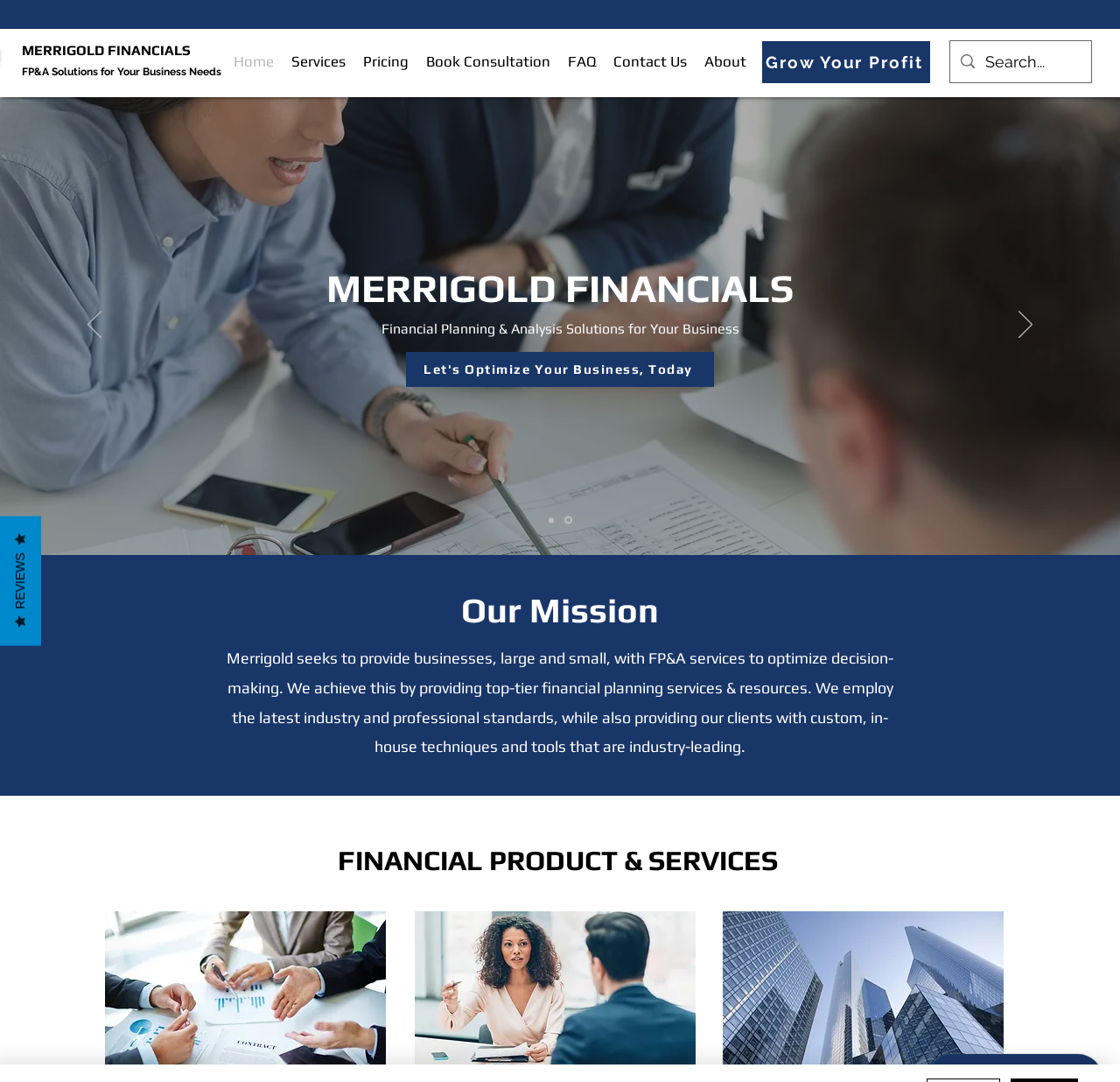Create a detailed narrative of the webpage’s visual and textual elements.

The webpage is about Merrigold Financials, a company that specializes in providing data analysis and handling, forecasting, process automation, and business consultation services. 

At the top of the page, there is a navigation menu with links to different sections of the website, including Home, Services, Pricing, Book Consultation, FAQ, Contact Us, and About. 

Below the navigation menu, there is a prominent link "Grow Your Profit" and a search bar with a magnifying glass icon. 

The main content of the page is divided into sections. The first section is a slideshow with previous and next buttons, featuring an image of a meeting. Above the slideshow, there is a heading "MERRIGOLD FINANCIALS" and a subheading "Financial Planning & Analysis Solutions for Your Business". There is also a call-to-action link "Let's Optimize Your Business, Today". 

Below the slideshow, there is a section about the company's mission, with a heading "Our Mission" and a paragraph of text describing Merrigold's goal of providing businesses with FP&A services to optimize decision-making. 

Further down the page, there is a section with a heading "FINANCIAL PRODUCT & SERVICES" and a link to learn more about the company's financial products and services. 

On the left side of the page, there is a button with a reviews icon and text. At the very bottom of the page, there is an iframe with visitor analytics.